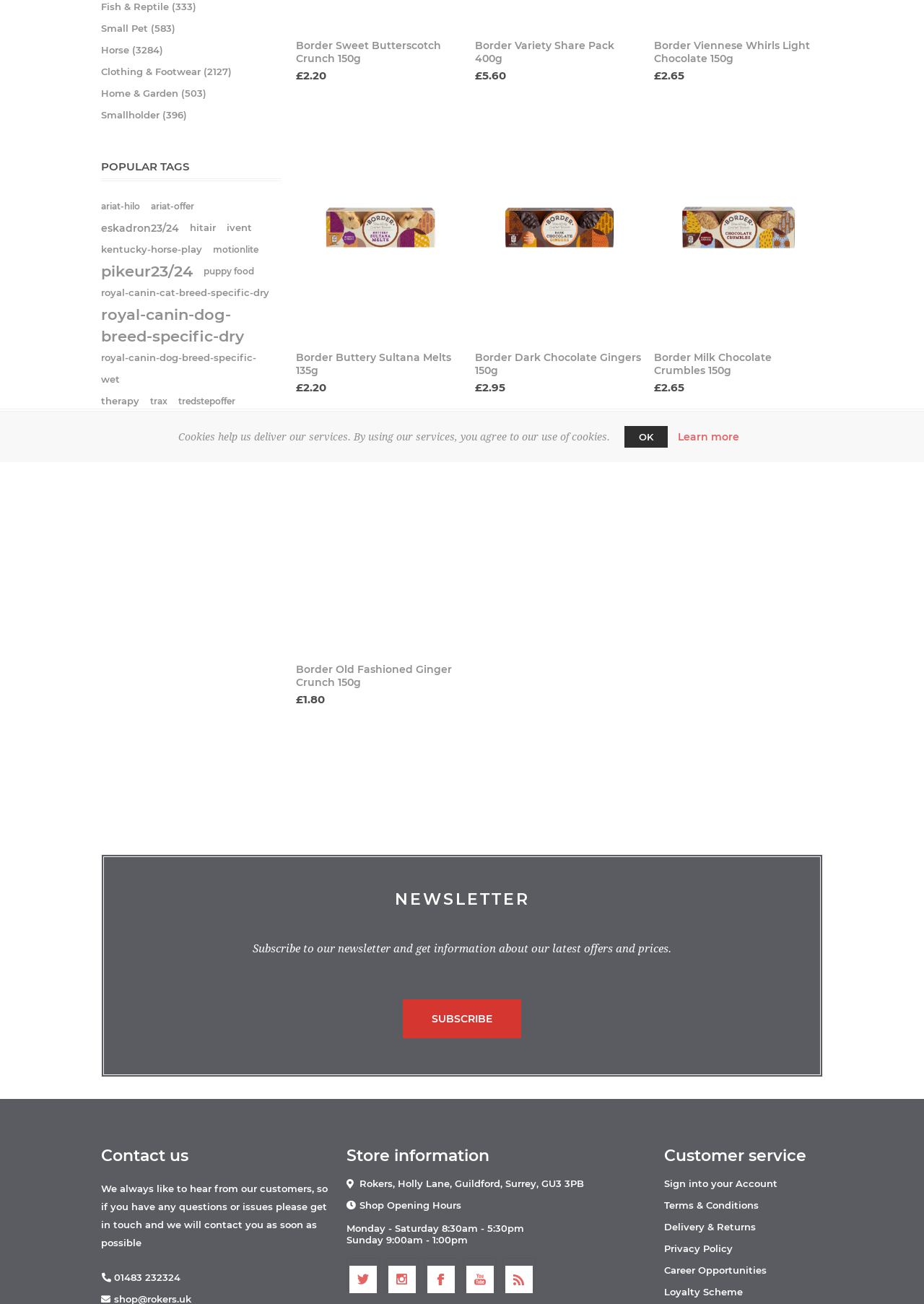Identify and provide the bounding box coordinates of the UI element described: "Learn more". The coordinates should be formatted as [left, top, right, bottom], with each number being a float between 0 and 1.

[0.733, 0.33, 0.8, 0.34]